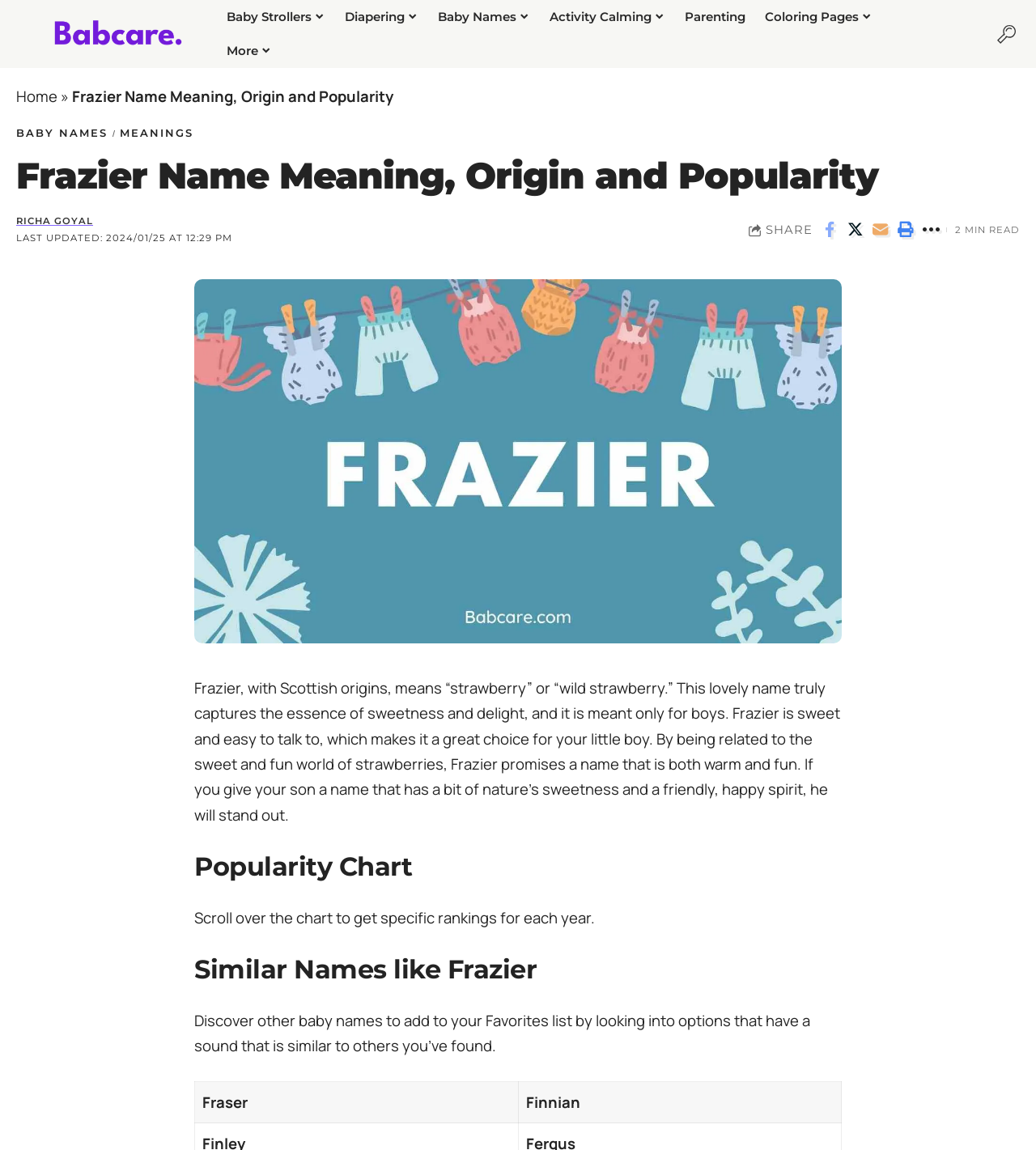Determine the bounding box coordinates of the area to click in order to meet this instruction: "View the 'Service Areas' section".

None